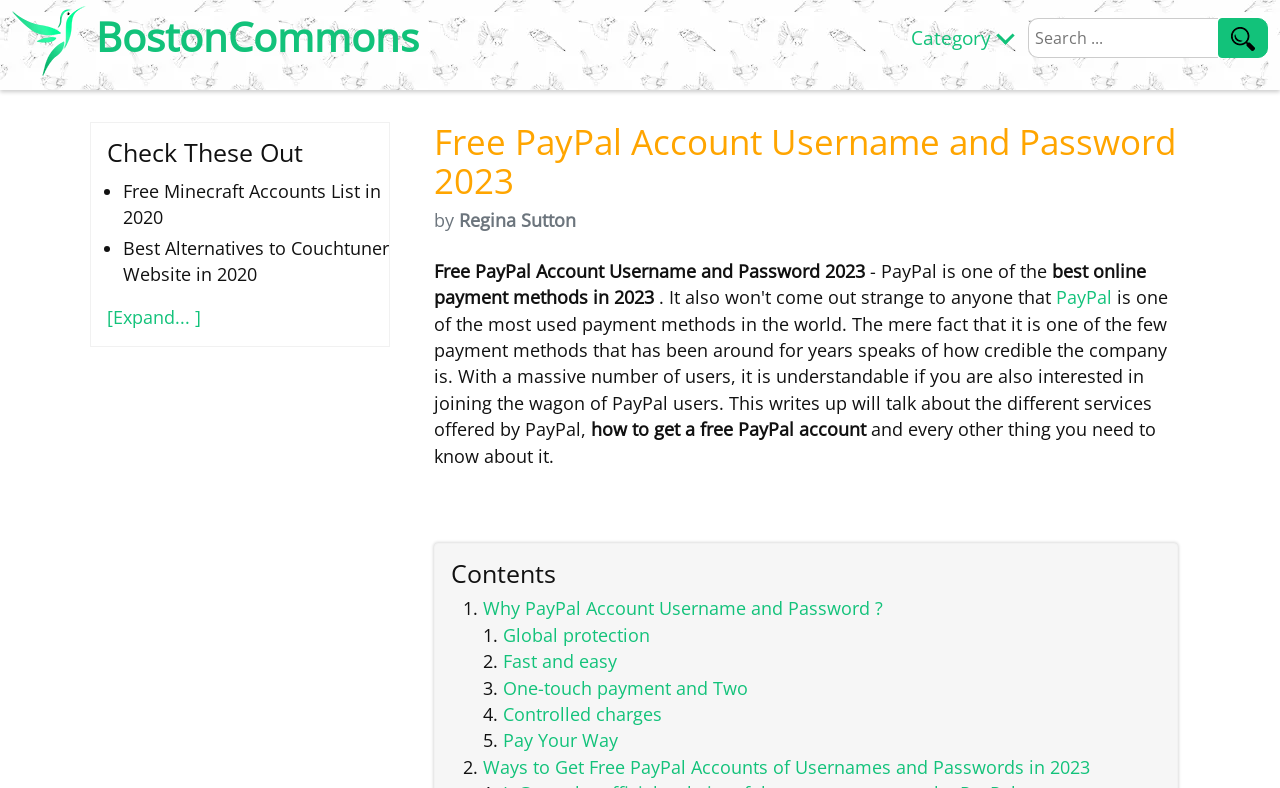Give a short answer using one word or phrase for the question:
What is the last link in the contents section?

Pay Your Way